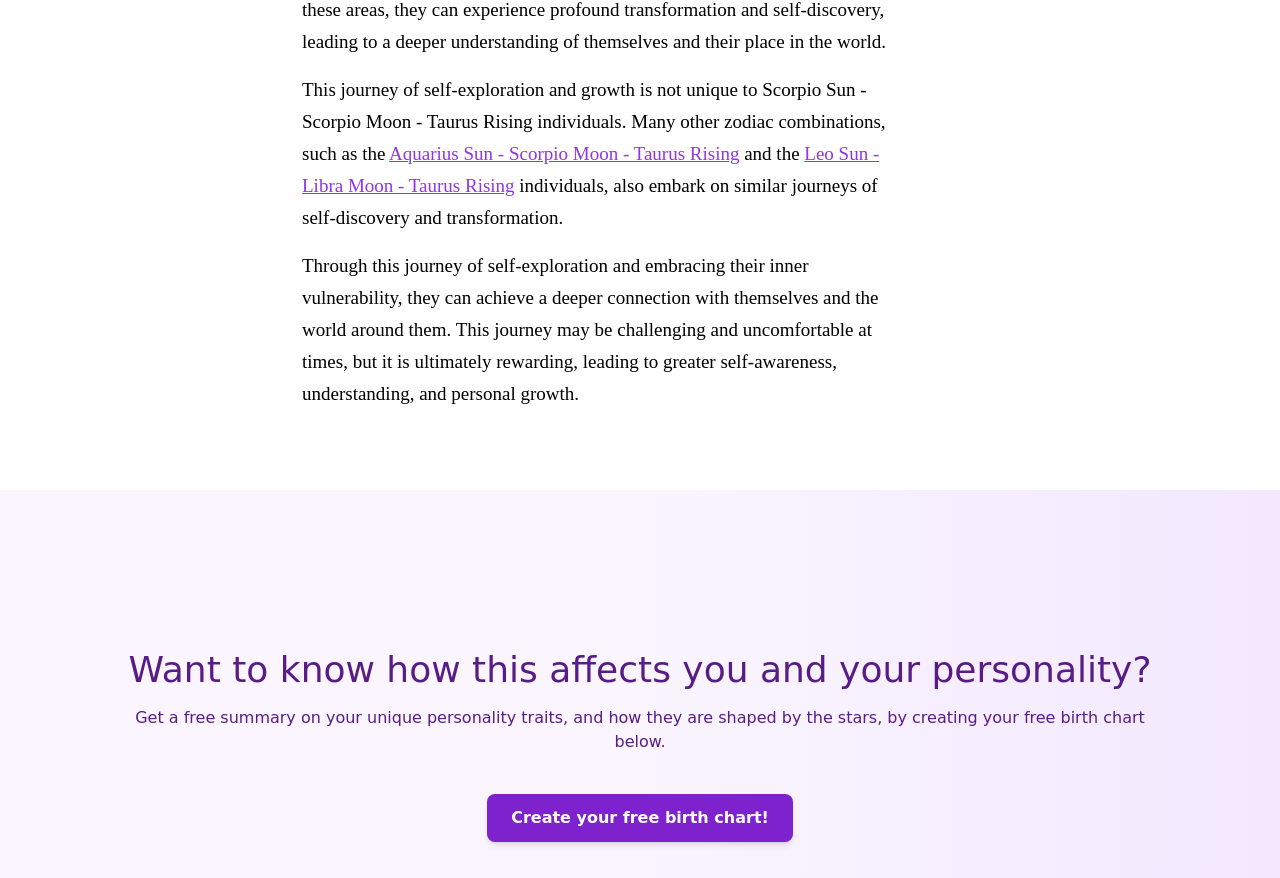Point out the bounding box coordinates of the section to click in order to follow this instruction: "Click on the link to learn about Aquarius Sun - Scorpio Moon - Taurus Rising".

[0.304, 0.162, 0.578, 0.186]